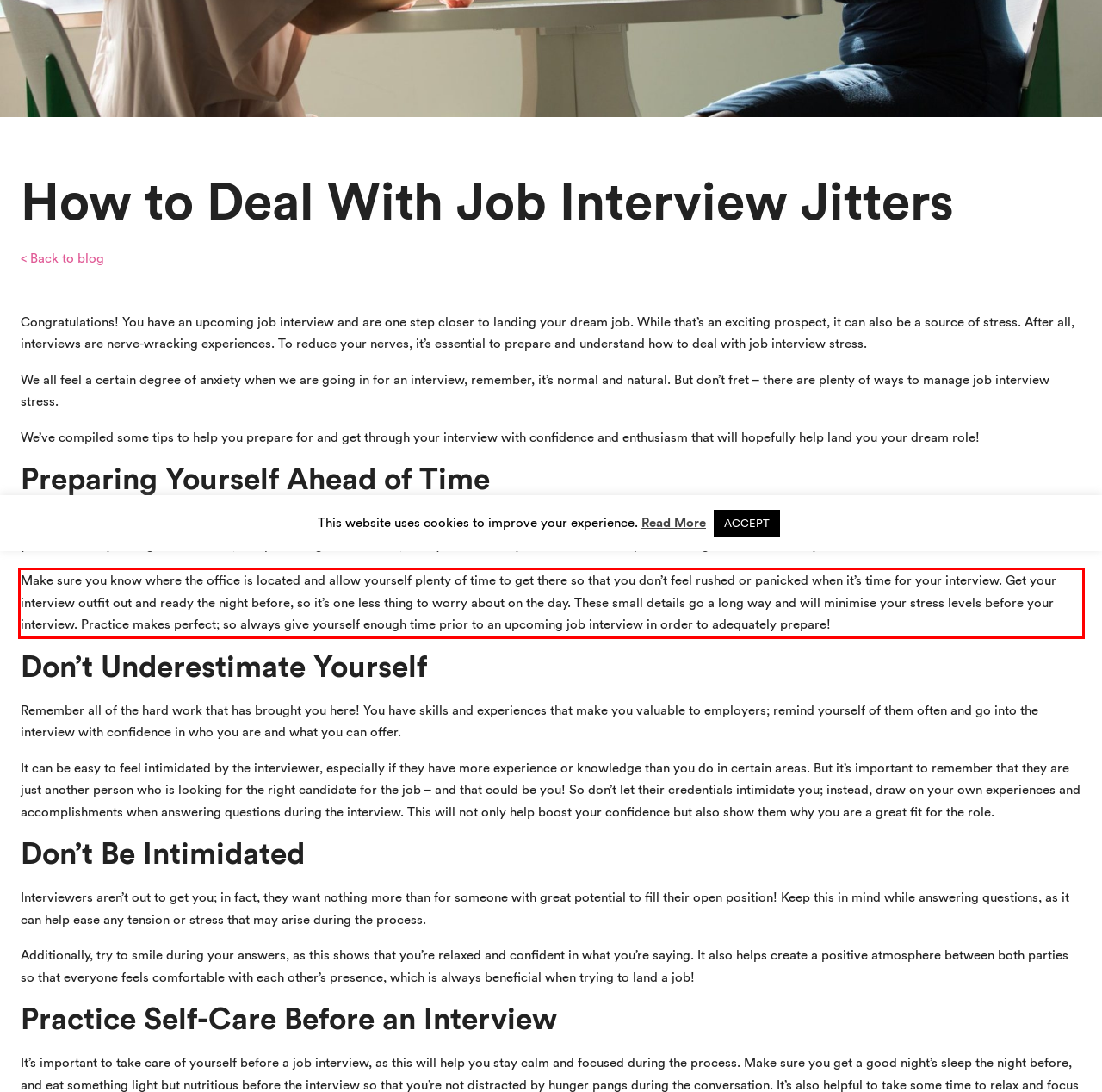Examine the screenshot of the webpage, locate the red bounding box, and perform OCR to extract the text contained within it.

Make sure you know where the office is located and allow yourself plenty of time to get there so that you don’t feel rushed or panicked when it’s time for your interview. Get your interview outfit out and ready the night before, so it’s one less thing to worry about on the day. These small details go a long way and will minimise your stress levels before your interview. Practice makes perfect; so always give yourself enough time prior to an upcoming job interview in order to adequately prepare!